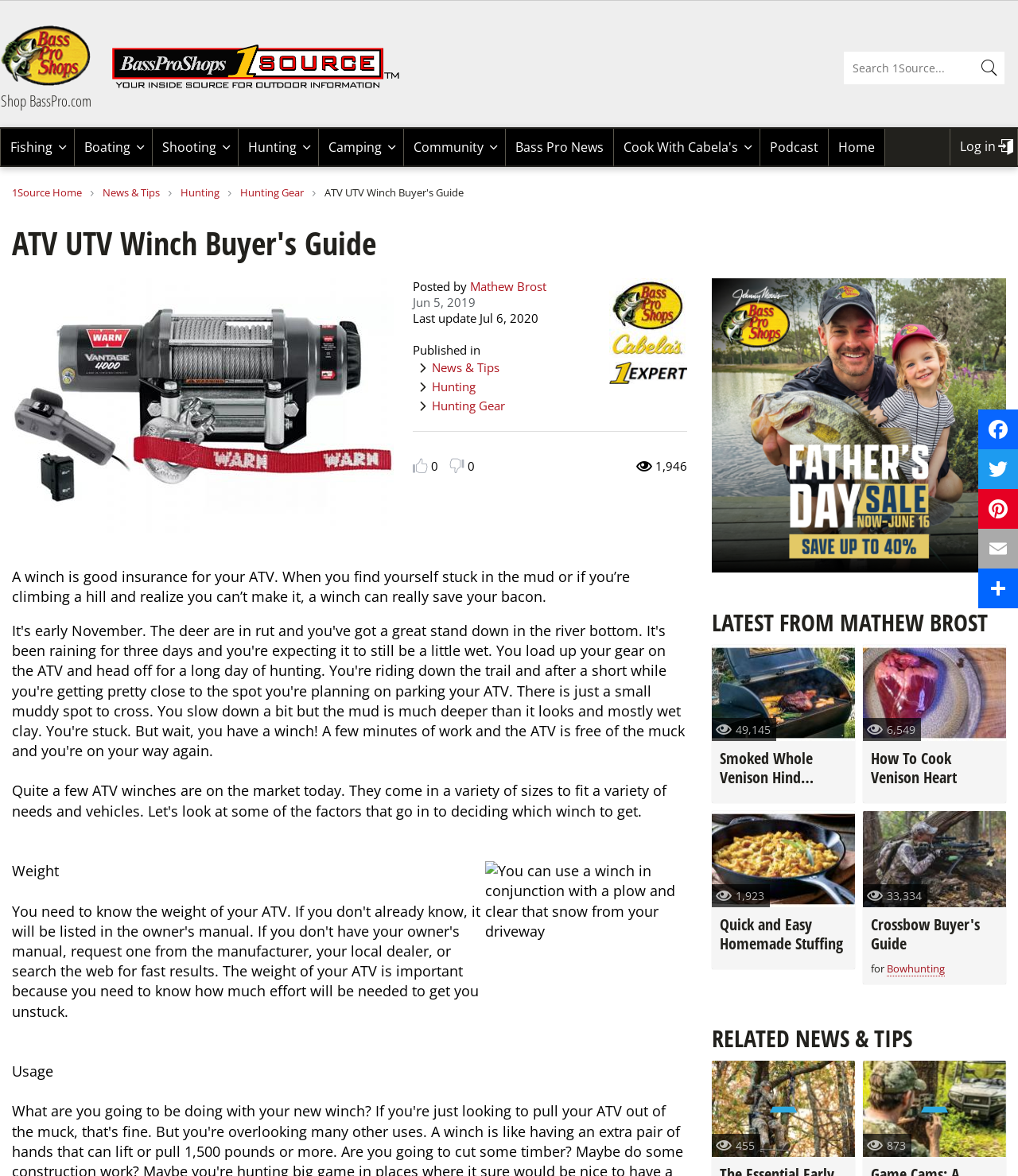Determine the bounding box coordinates of the section to be clicked to follow the instruction: "Search for something". The coordinates should be given as four float numbers between 0 and 1, formatted as [left, top, right, bottom].

[0.829, 0.044, 0.987, 0.072]